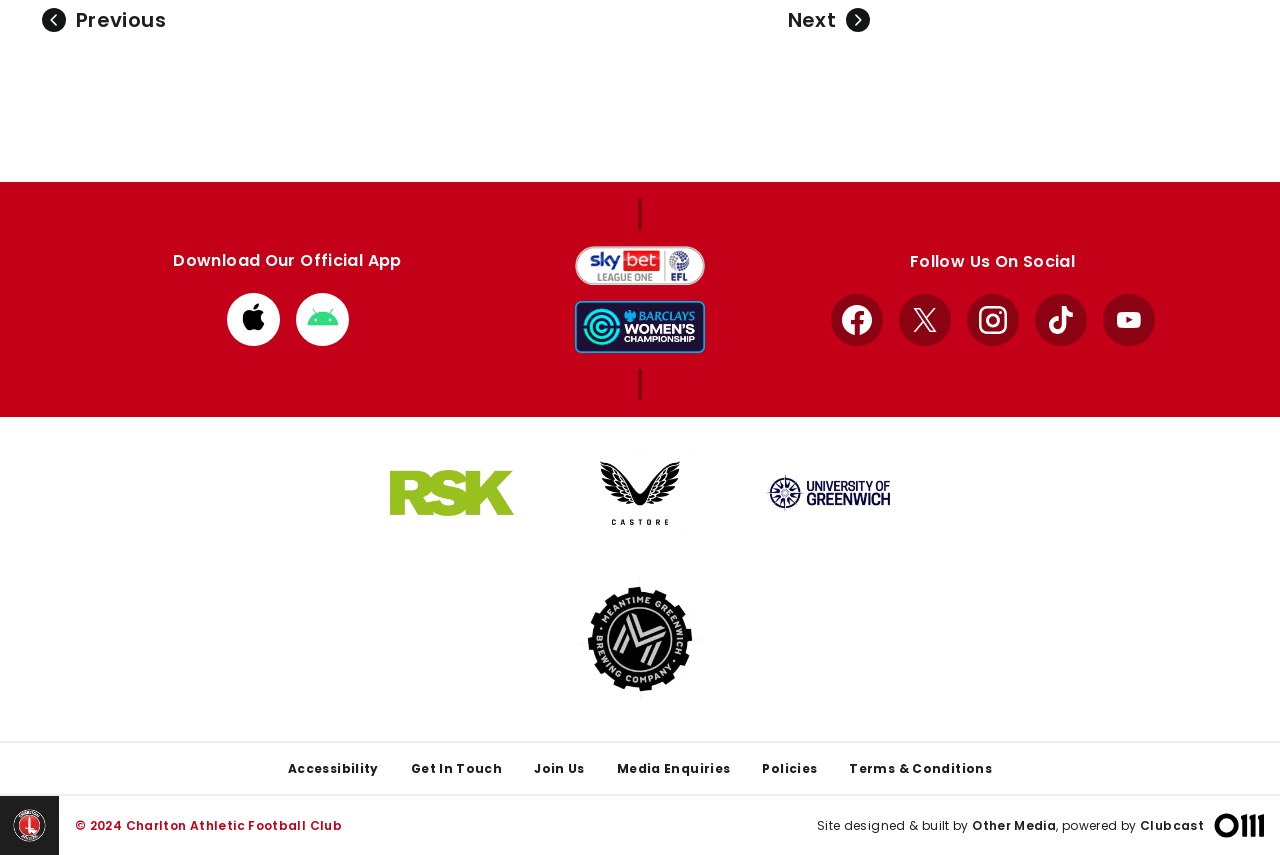How many links are in the footer?
Please answer the question with as much detail and depth as you can.

The number of links in the footer can be determined by counting the links under the 'Footer' navigation, which are Accessibility, Get In Touch, Join Us, Media Enquiries, Policies, Terms & Conditions, and Other Media.